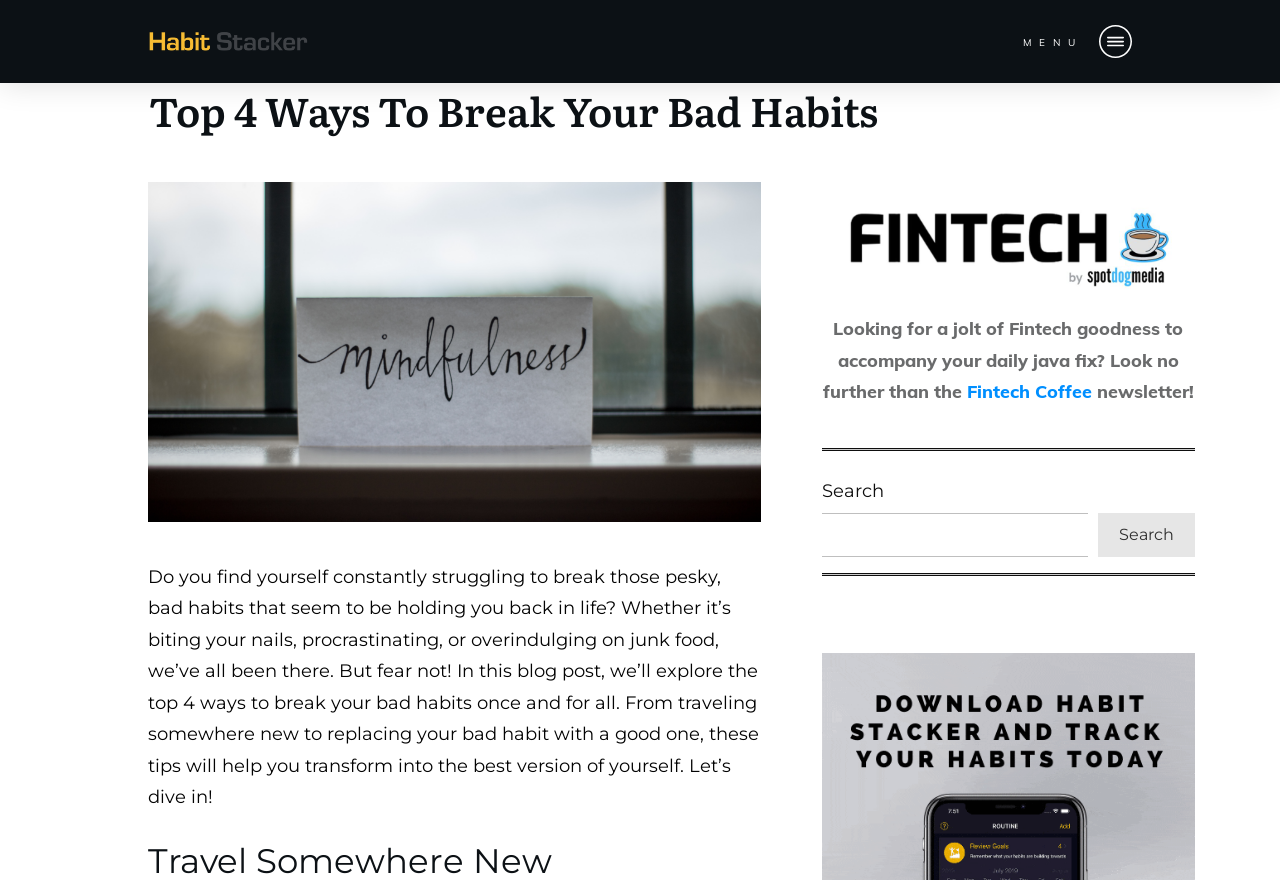What is the principal heading displayed on the webpage?

Top 4 Ways To Break Your Bad Habits